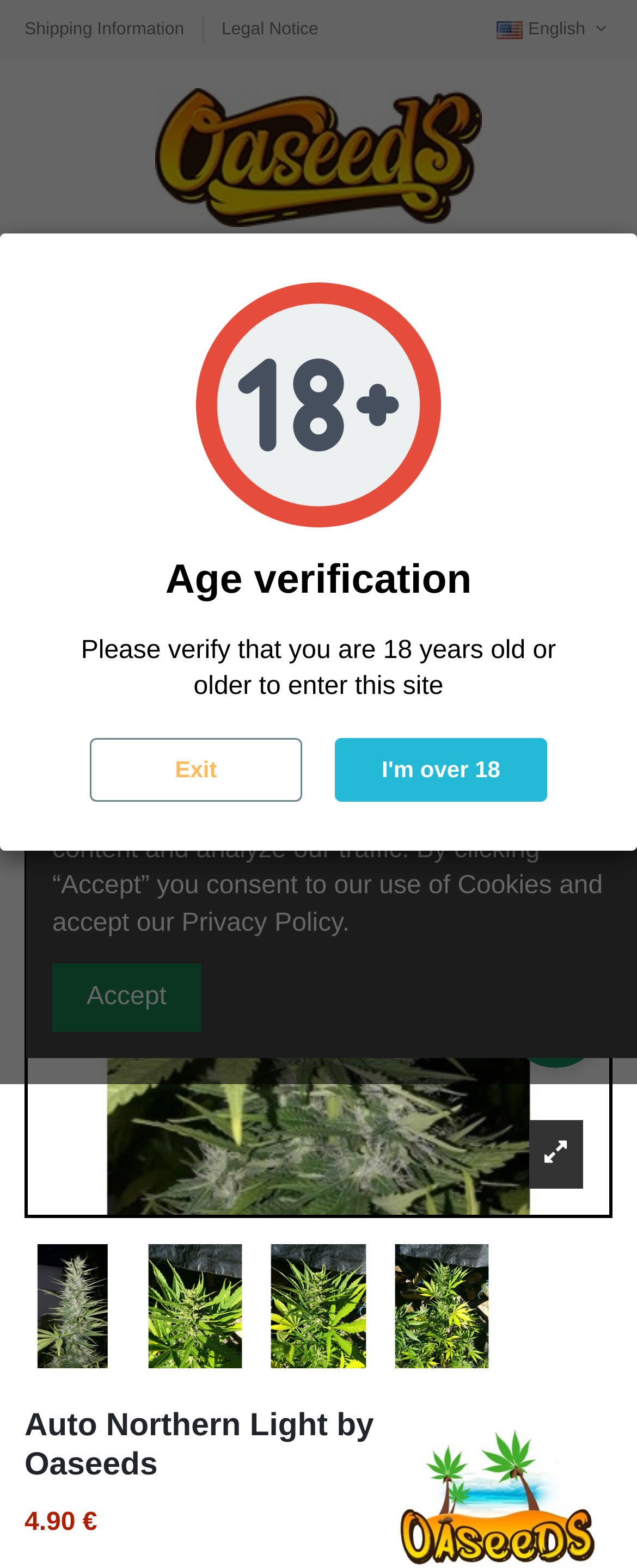What is the name of the company selling the cannabis seeds?
Based on the image content, provide your answer in one word or a short phrase.

Oaseeds